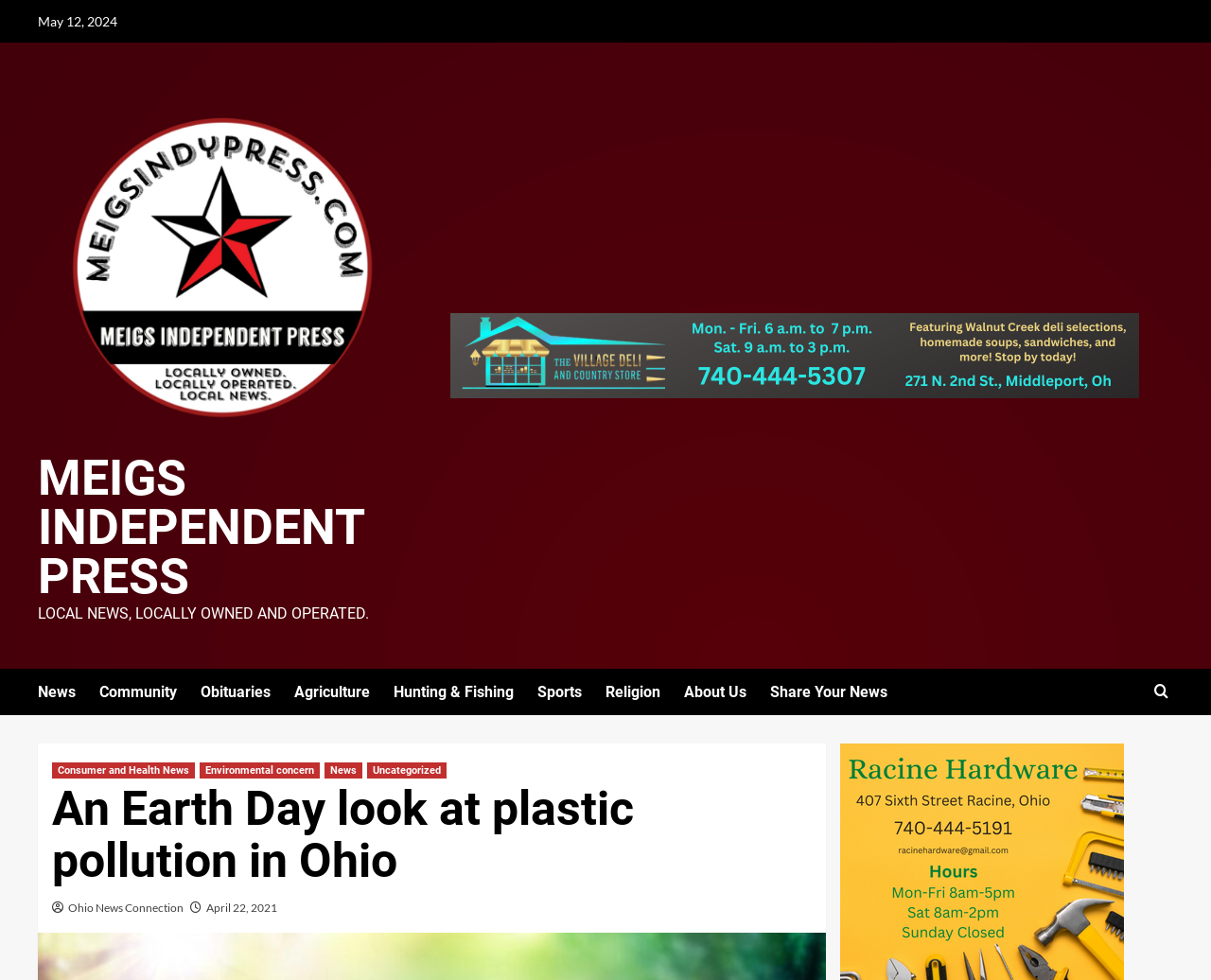Please find and give the text of the main heading on the webpage.

An Earth Day look at plastic pollution in Ohio